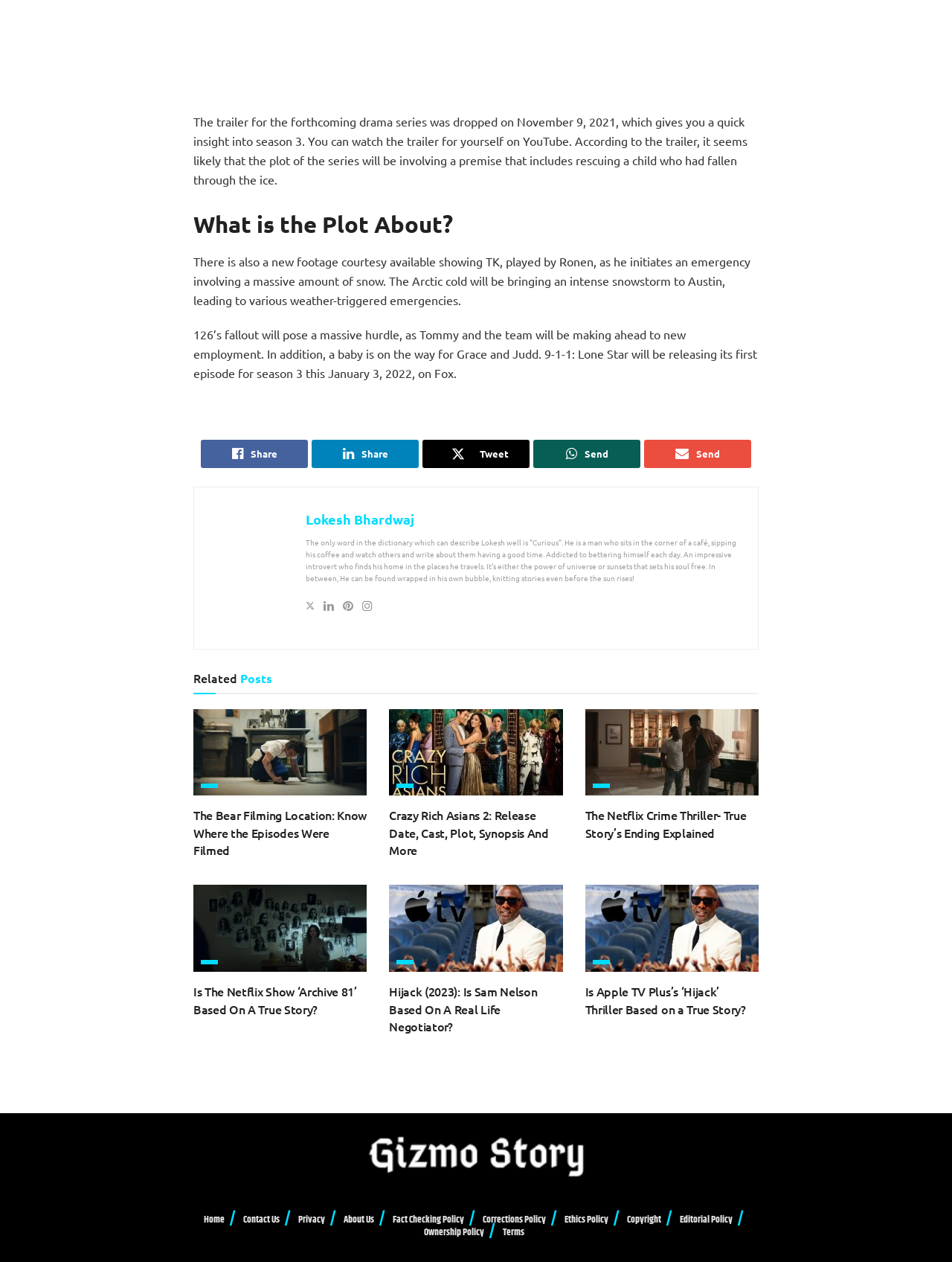Show the bounding box coordinates for the element that needs to be clicked to execute the following instruction: "Share on social media". Provide the coordinates in the form of four float numbers between 0 and 1, i.e., [left, top, right, bottom].

[0.211, 0.349, 0.323, 0.371]